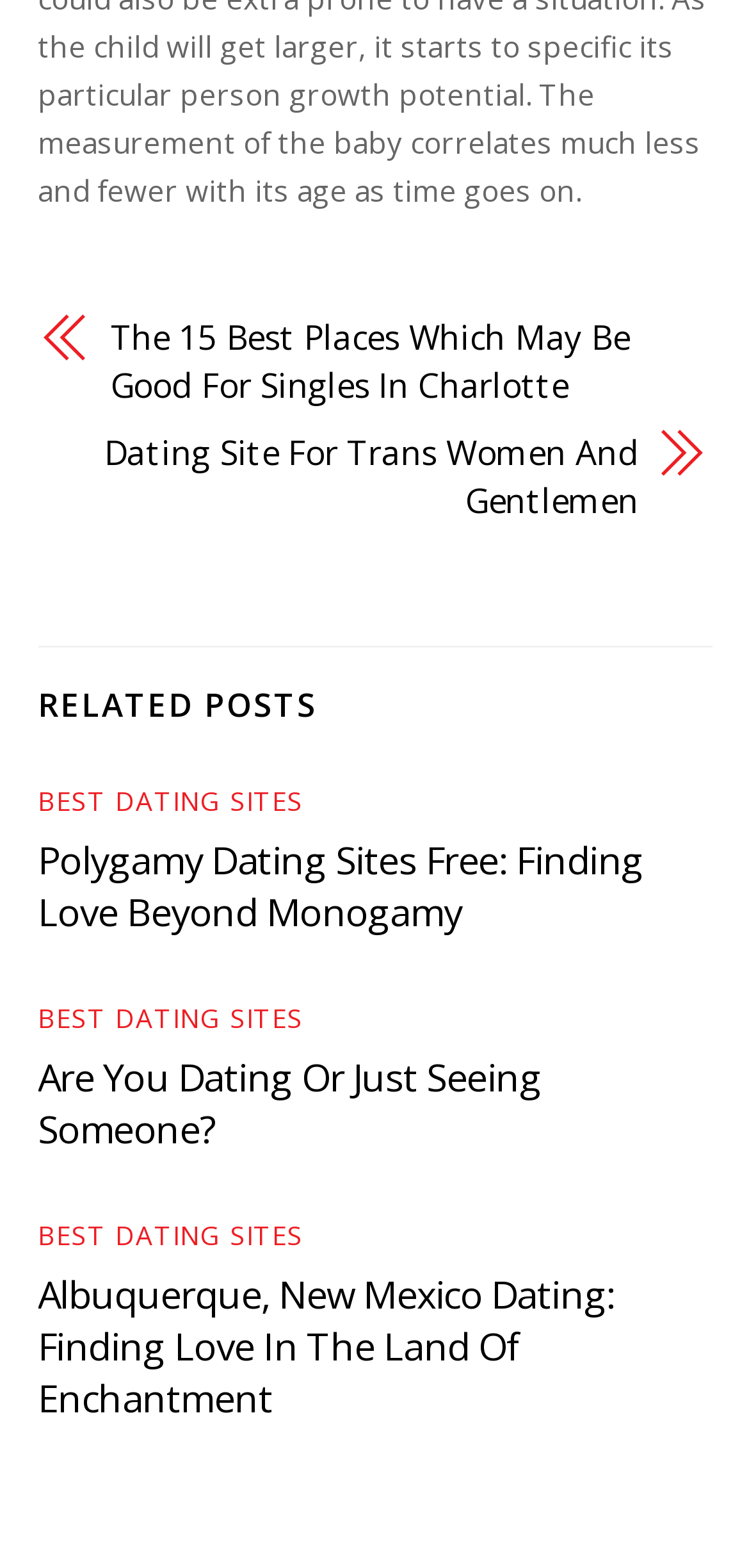Determine the bounding box coordinates of the area to click in order to meet this instruction: "Click on the link to learn about the best places for singles in Charlotte".

[0.147, 0.199, 0.95, 0.261]